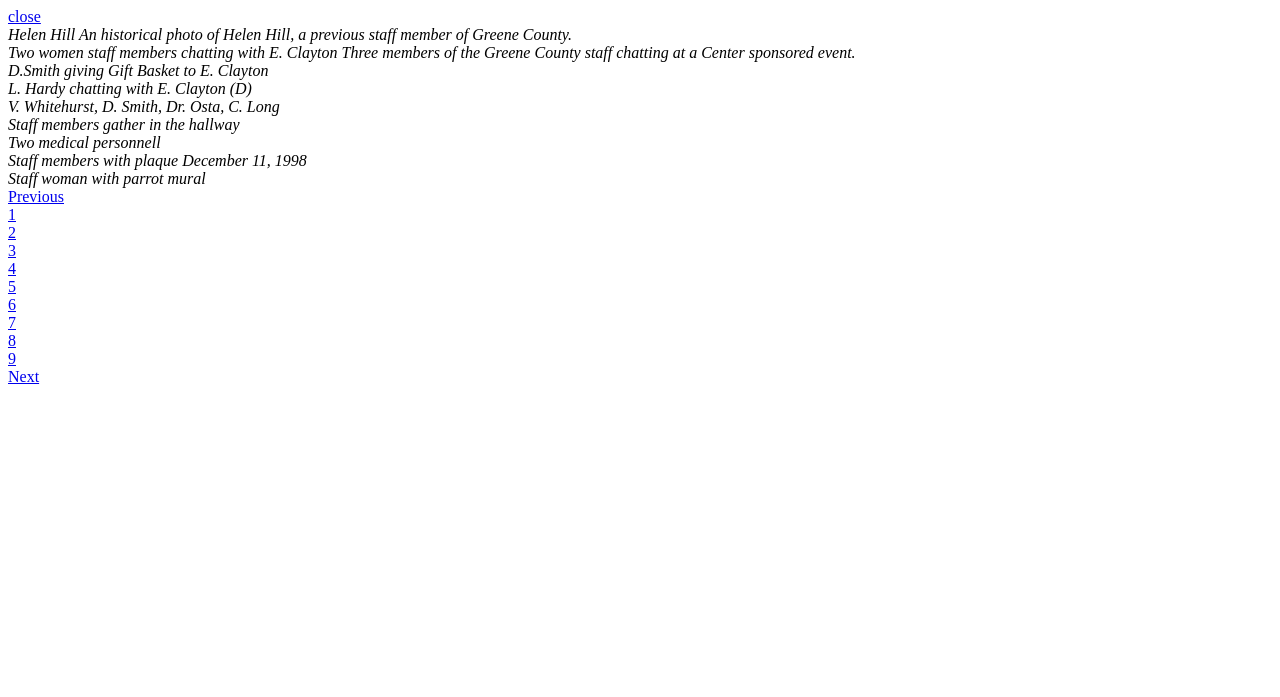Explain the webpage's design and content in an elaborate manner.

This webpage appears to be a photo gallery or archive, showcasing historical photos of staff members from Greene County. At the top-left corner, there is a "close" link, followed by a series of captions describing the photos. The first caption, "Helen Hill", is positioned above a longer description of the photo, which mentions Helen Hill as a previous staff member of Greene County.

Below this, there are several rows of captions, each describing a different photo. The captions are positioned above or to the left of the corresponding images, and they provide context about the people and events depicted in the photos. The captions describe scenes such as staff members chatting, receiving gifts, and gathering in the hallway.

At the bottom of the page, there is a navigation menu consisting of links labeled "Previous", "1" through "9", and "Next". These links are positioned in a horizontal row, allowing users to navigate through the photo gallery.